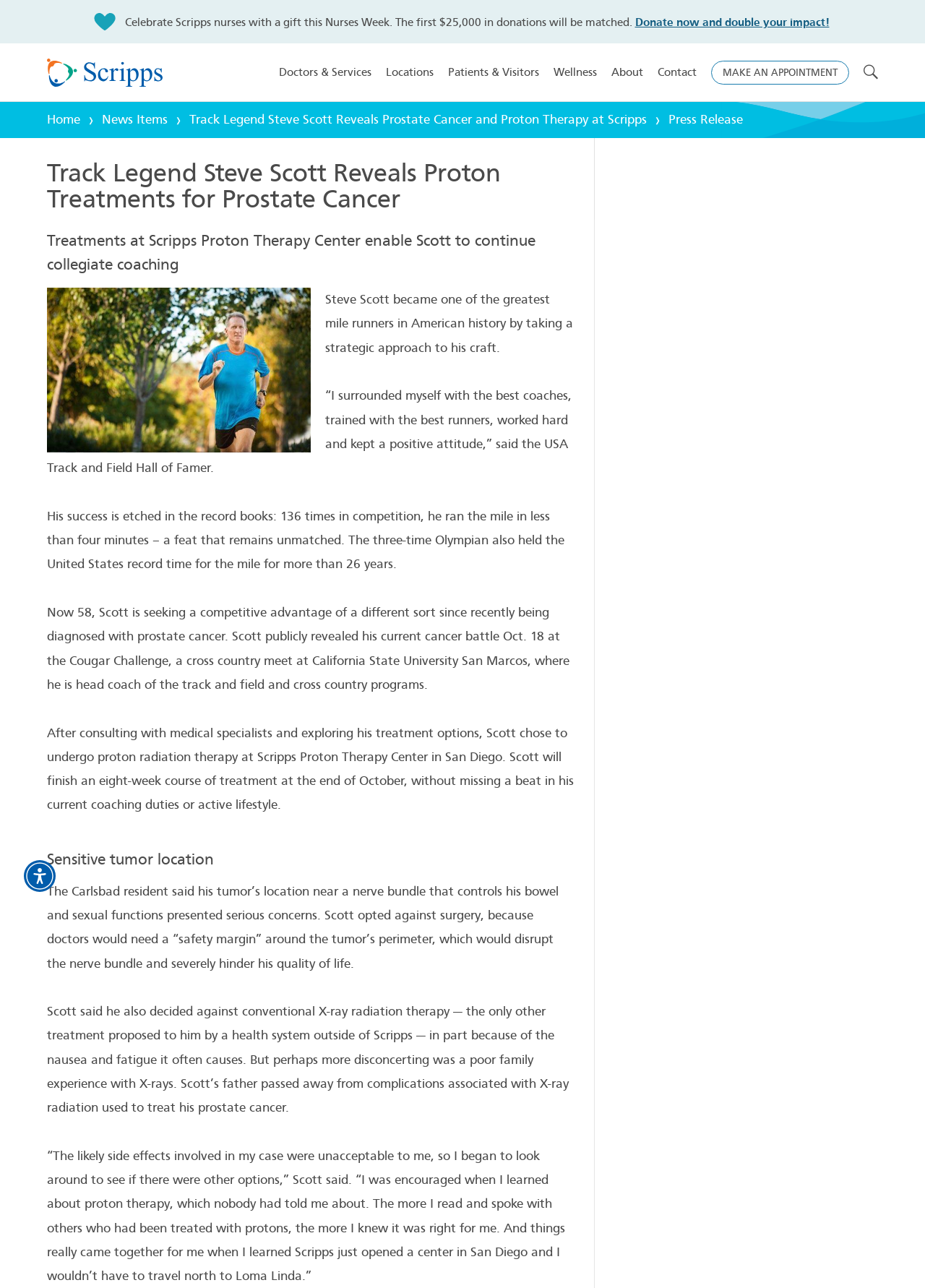Using the information shown in the image, answer the question with as much detail as possible: How many times did Steve Scott run the mile in less than four minutes?

The webpage mentions that Steve Scott, a USA Track and Field Hall of Famer, ran the mile in less than four minutes 136 times in competition, which remains unmatched.